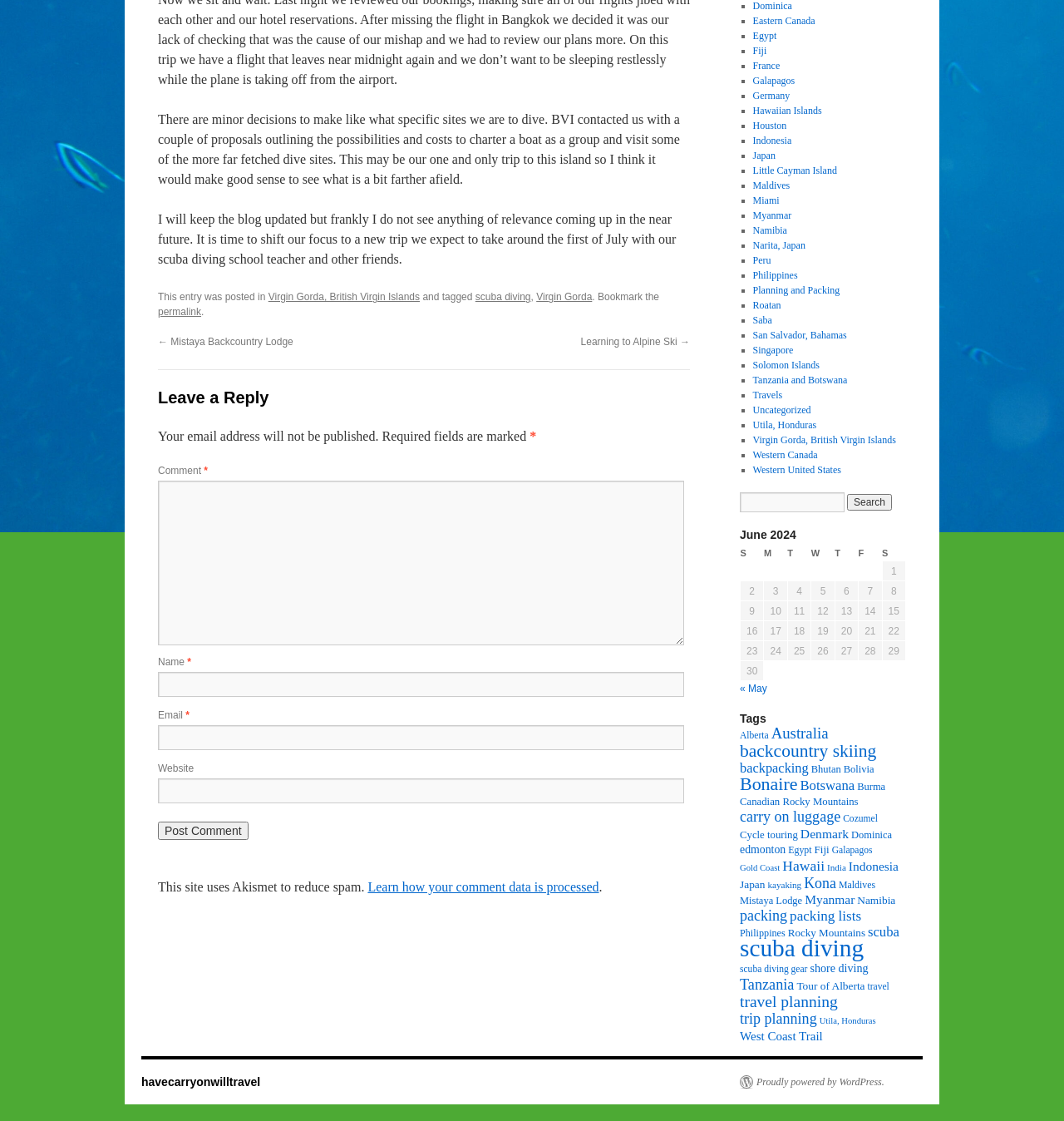Give the bounding box coordinates for this UI element: "kayaking". The coordinates should be four float numbers between 0 and 1, arranged as [left, top, right, bottom].

[0.721, 0.785, 0.753, 0.794]